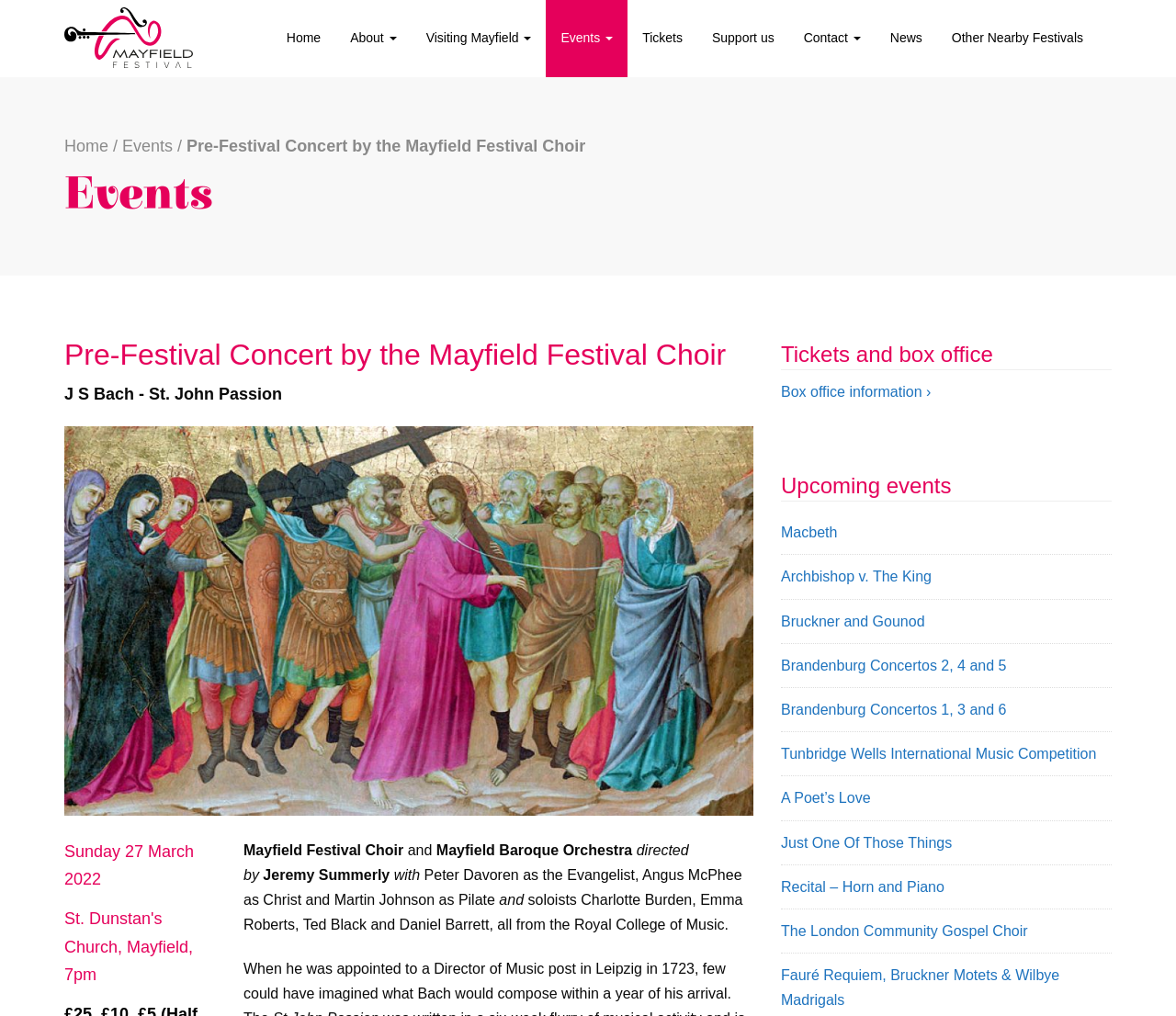Provide a comprehensive description of the webpage.

The webpage appears to be an event page for a concert, specifically the Pre-Festival Concert by the Mayfield Festival Choir. At the top of the page, there is a navigation menu with links to "Home" and "Events". Below this, the title of the concert is displayed prominently, along with the subtitle "J S Bach - St. John Passion".

The main content of the page is divided into two sections. The left section contains details about the concert, including the date, "Sunday 27 March 2022", and the performers, "Mayfield Festival Choir and Mayfield Baroque Orchestra, directed by Jeremy Summerly". There is also a list of soloists and their respective roles.

The right section of the page contains links to other events, including "Macbeth", "Archbishop v. The King", and several concerts featuring different performers and composers. There are a total of 11 event links in this section.

Additionally, there is a section titled "Tickets and box office" with a link to "Box office information".